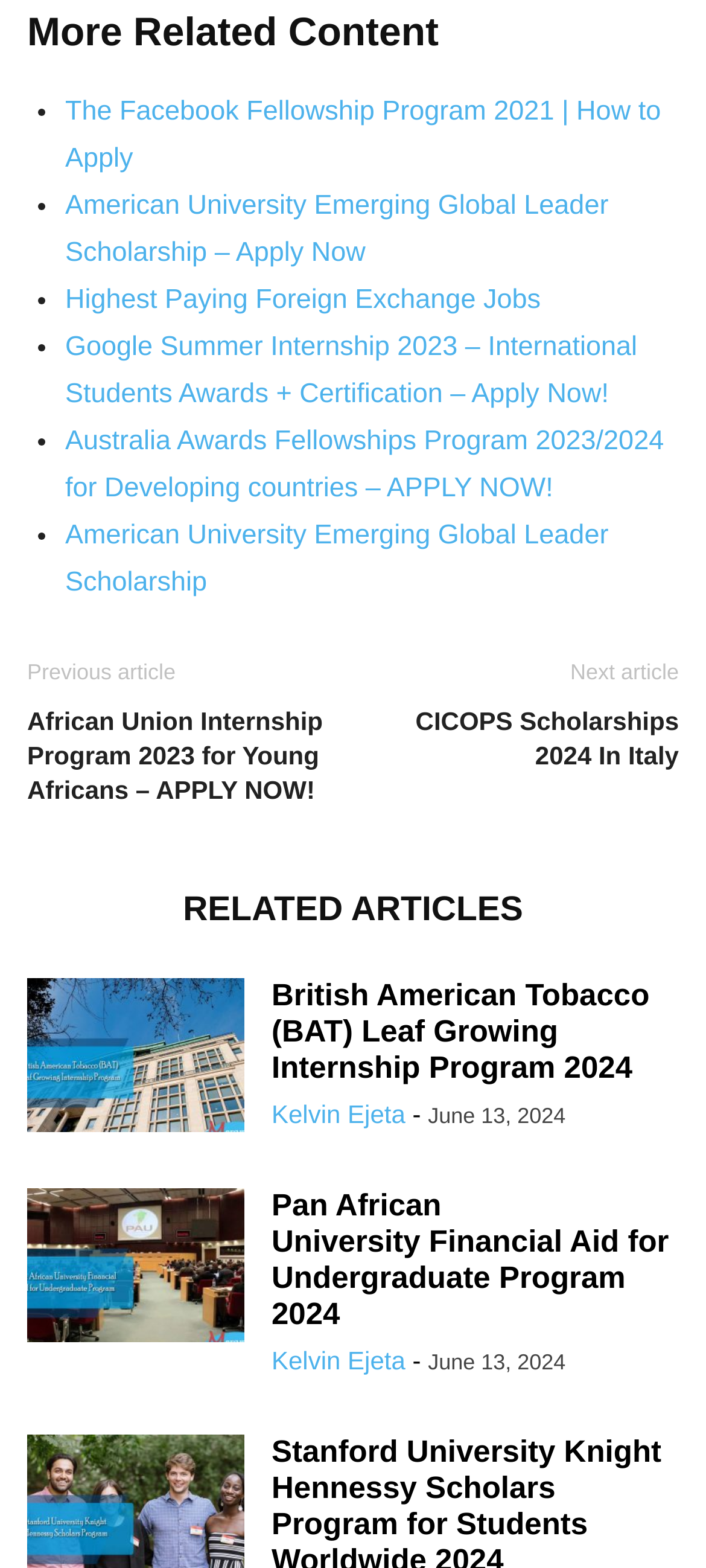Given the webpage screenshot and the description, determine the bounding box coordinates (top-left x, top-left y, bottom-right x, bottom-right y) that define the location of the UI element matching this description: Kelvin Ejeta

[0.385, 0.701, 0.574, 0.719]